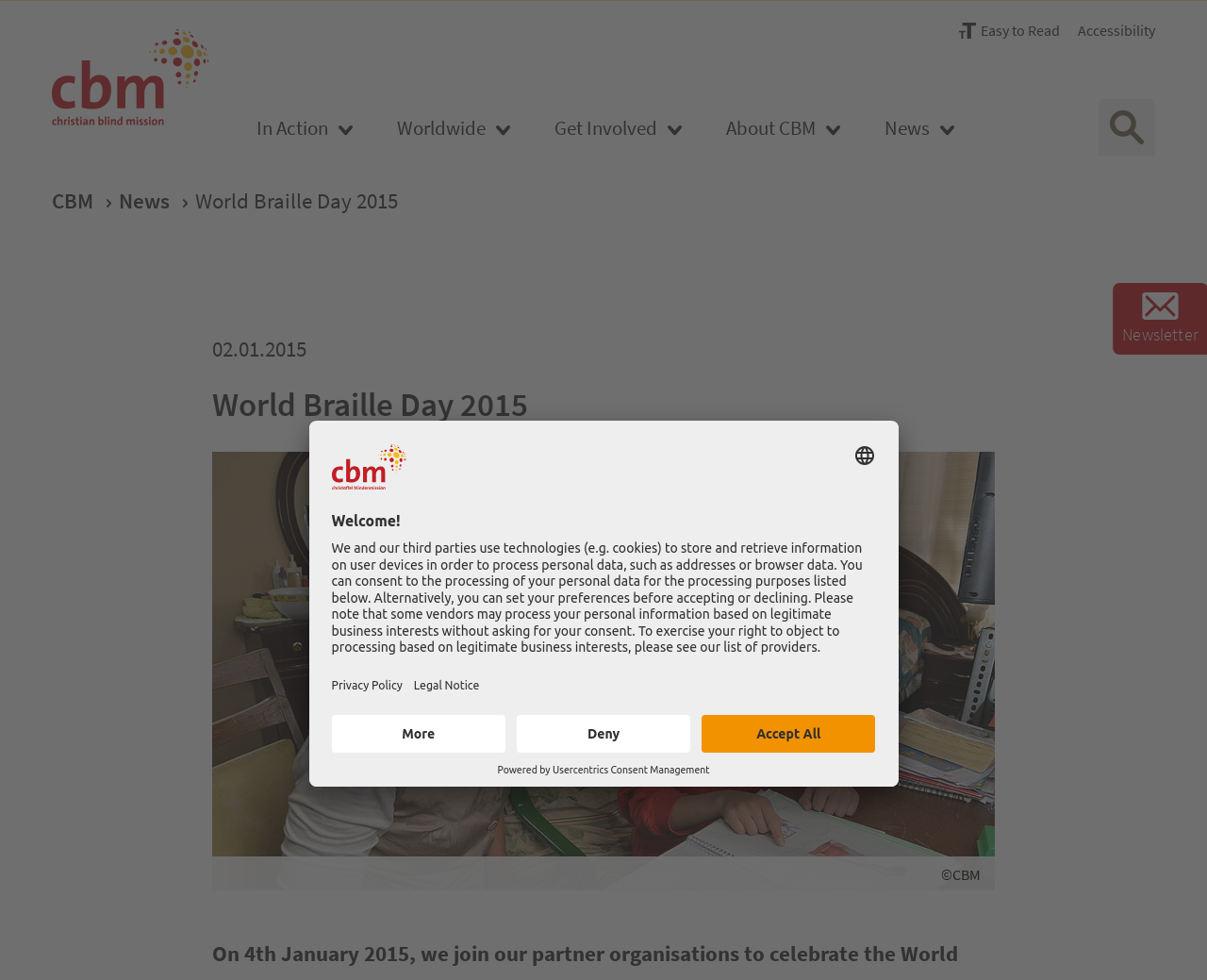Locate the bounding box of the UI element described by: "payday loan" in the given webpage screenshot.

None